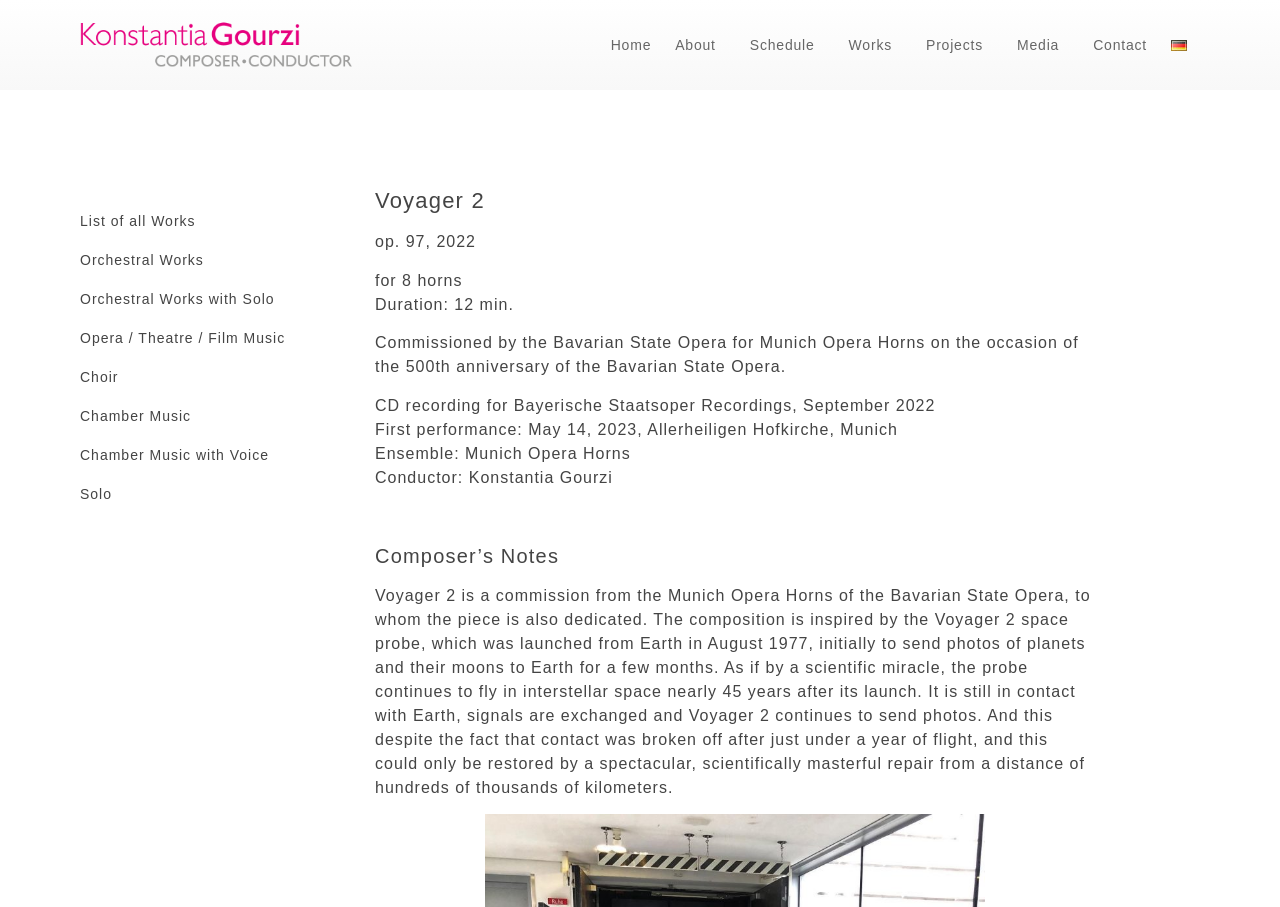What is the ensemble that performed the work 'Voyager 2'?
Based on the image, respond with a single word or phrase.

Munich Opera Horns